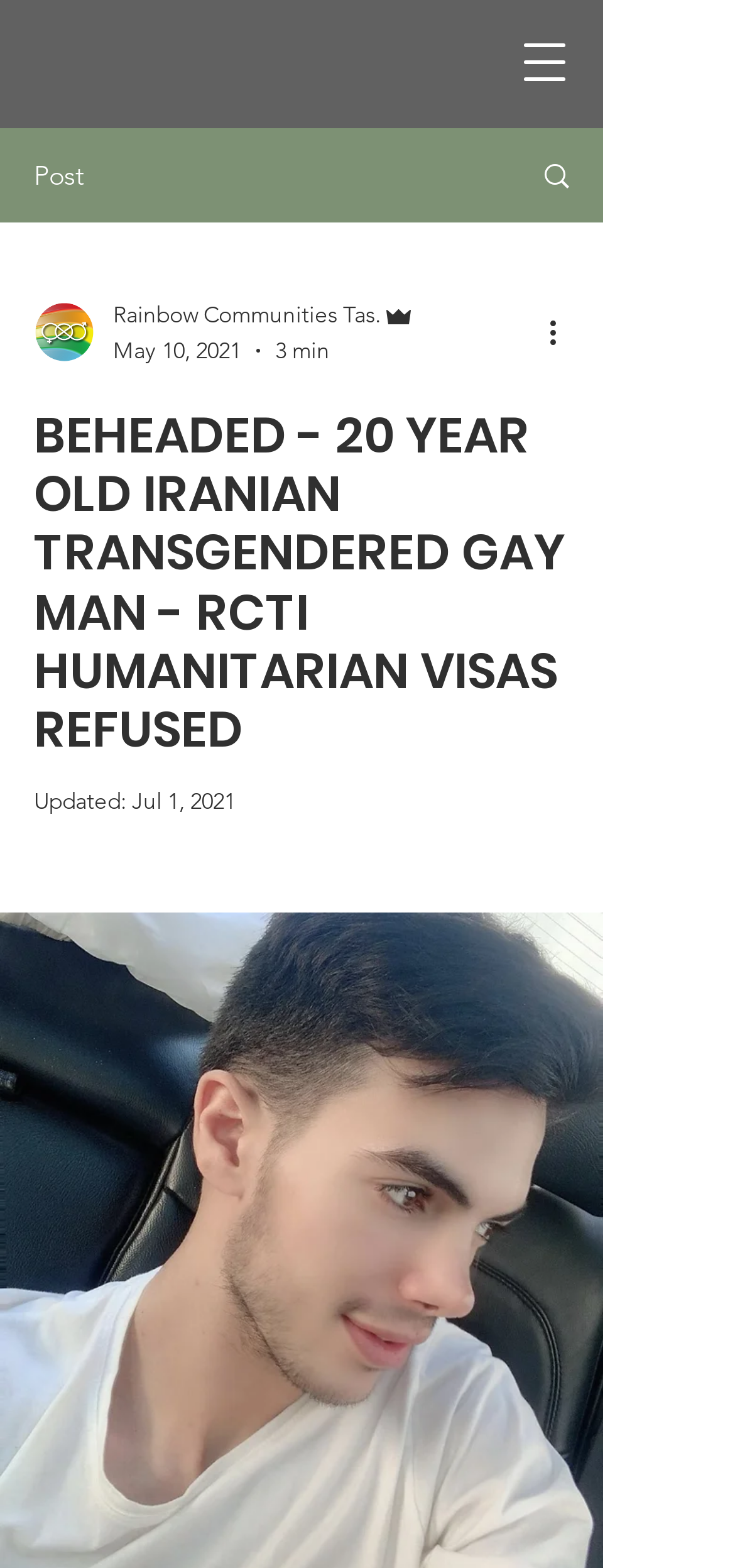When was the article last updated?
Please use the visual content to give a single word or phrase answer.

Jul 1, 2021